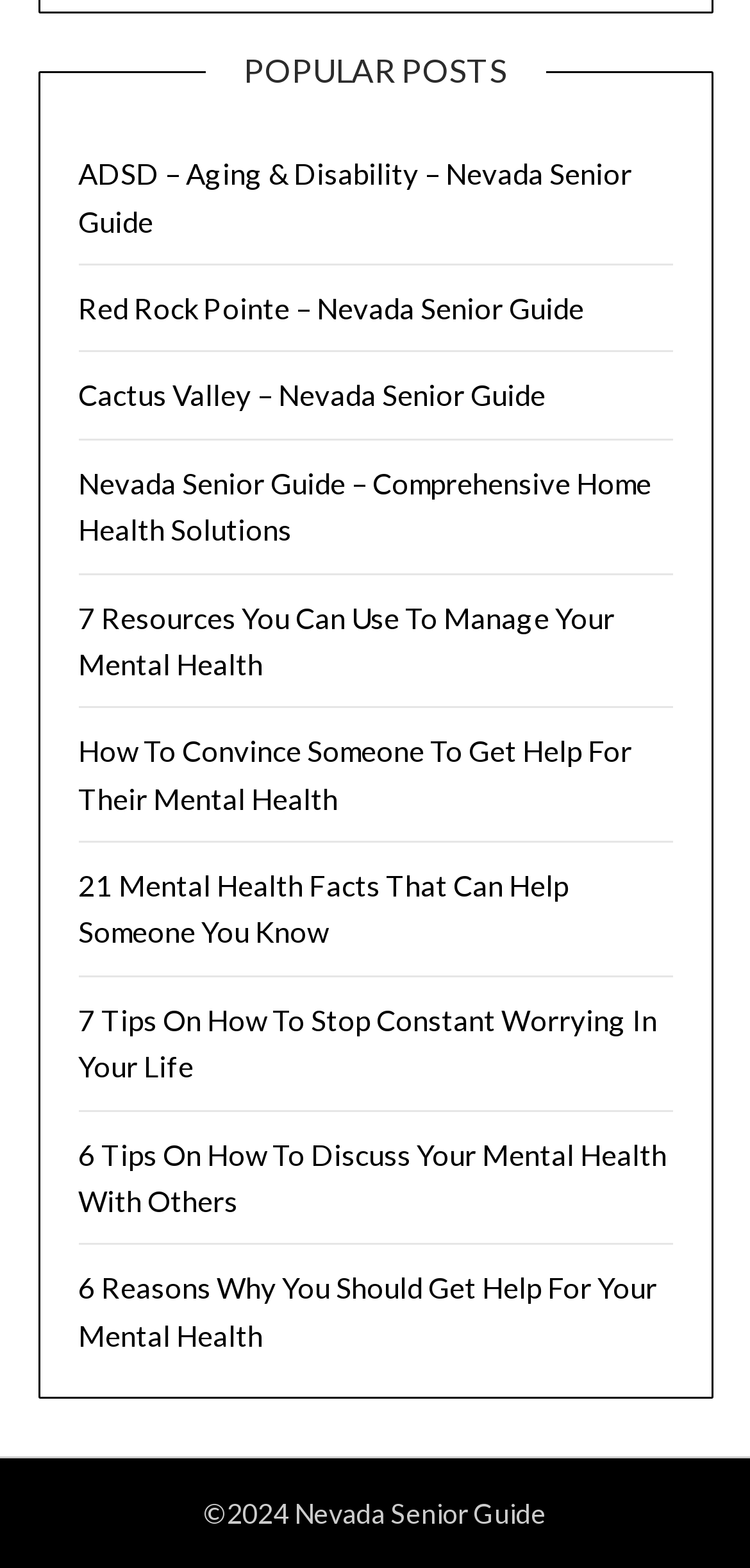Please find the bounding box coordinates for the clickable element needed to perform this instruction: "explore 6 Tips On How To Discuss Your Mental Health With Others".

[0.104, 0.725, 0.888, 0.777]